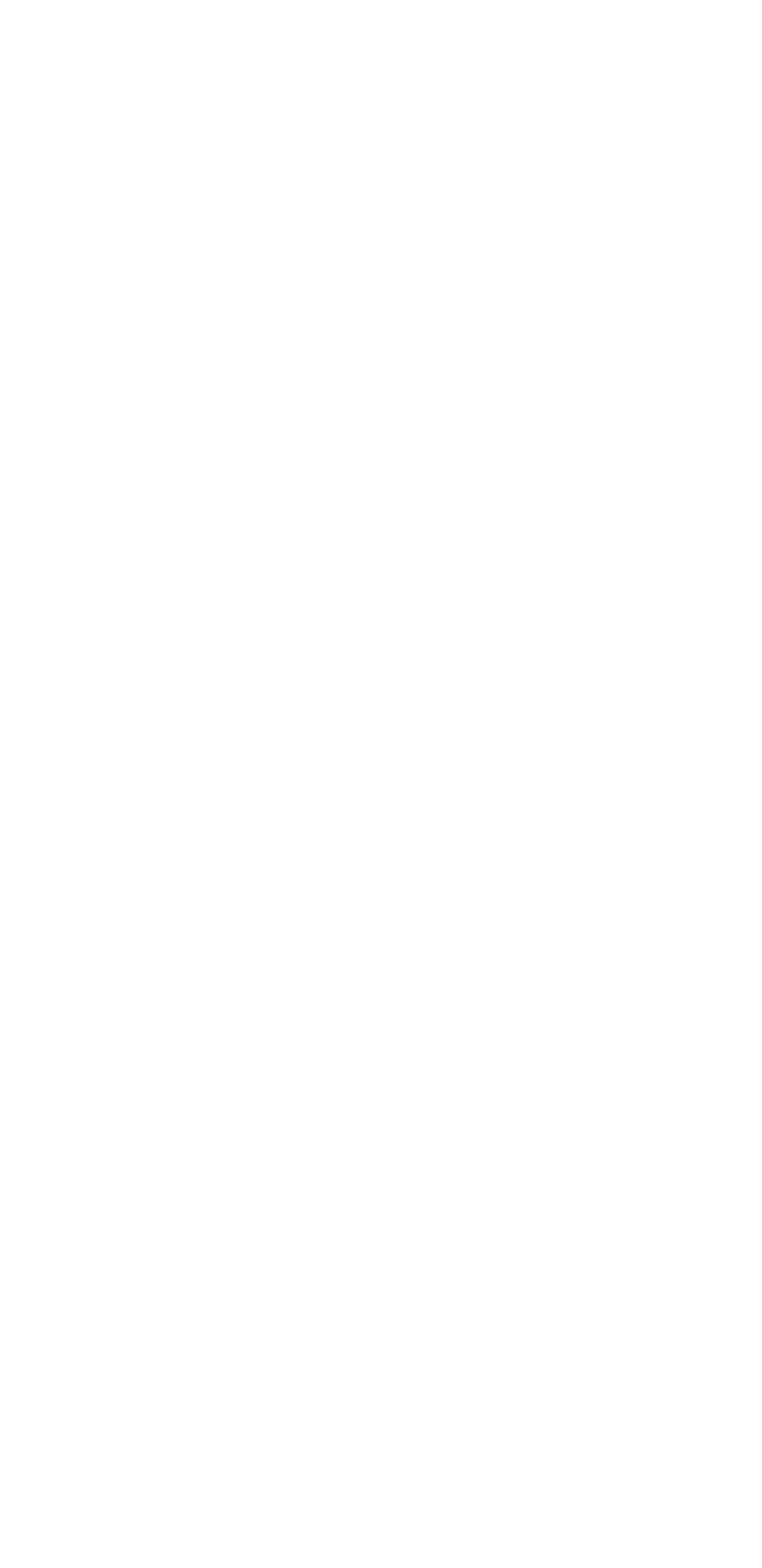How many social media platforms can you follow the website on?
Based on the visual details in the image, please answer the question thoroughly.

The webpage has a section labeled 'FOLLOW US' which lists four social media platforms: Facebook, Twitter, Instagram, and LinkedIn, with links to follow the website on each platform.